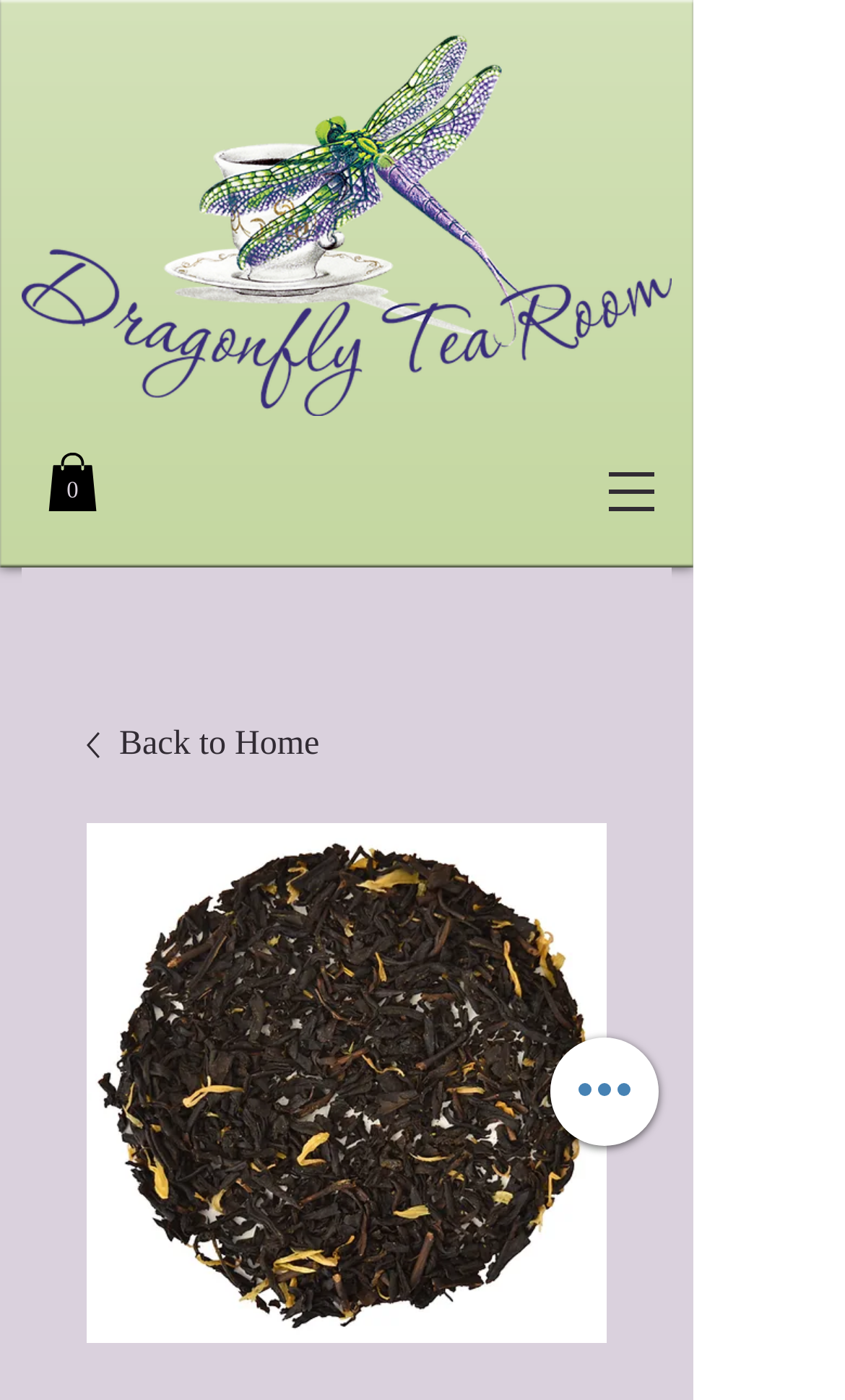Write an elaborate caption that captures the essence of the webpage.

The webpage is titled "Island Nights | dragonflytearoom" and has a navigation menu labeled "Site" at the top right corner. Below the navigation menu, there is a button with a popup menu, accompanied by an image. 

To the top left, there is a link to the shopping cart, which currently has 0 items, represented by an SVG icon. 

Further down, there are three links. The first link, "Back to Home", is situated at the top left and has an image beside it. Below this link, there is a prominent image labeled "Island Nights", which takes up a significant portion of the page. 

At the bottom right corner, there is a button labeled "Quick actions".